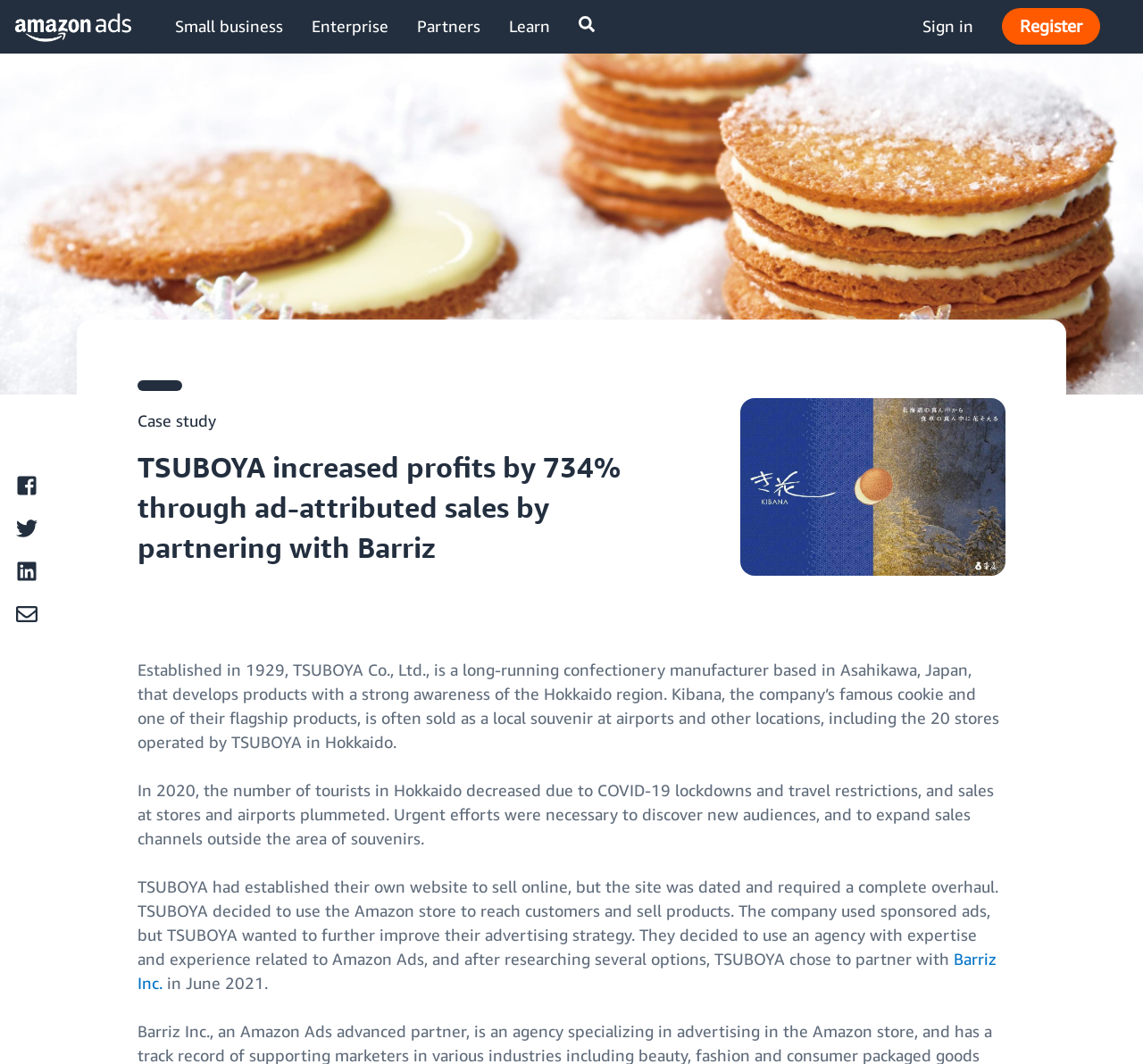Please extract the webpage's main title and generate its text content.

TSUBOYA increased profits by 734% through ad-attributed sales by partnering with Barriz